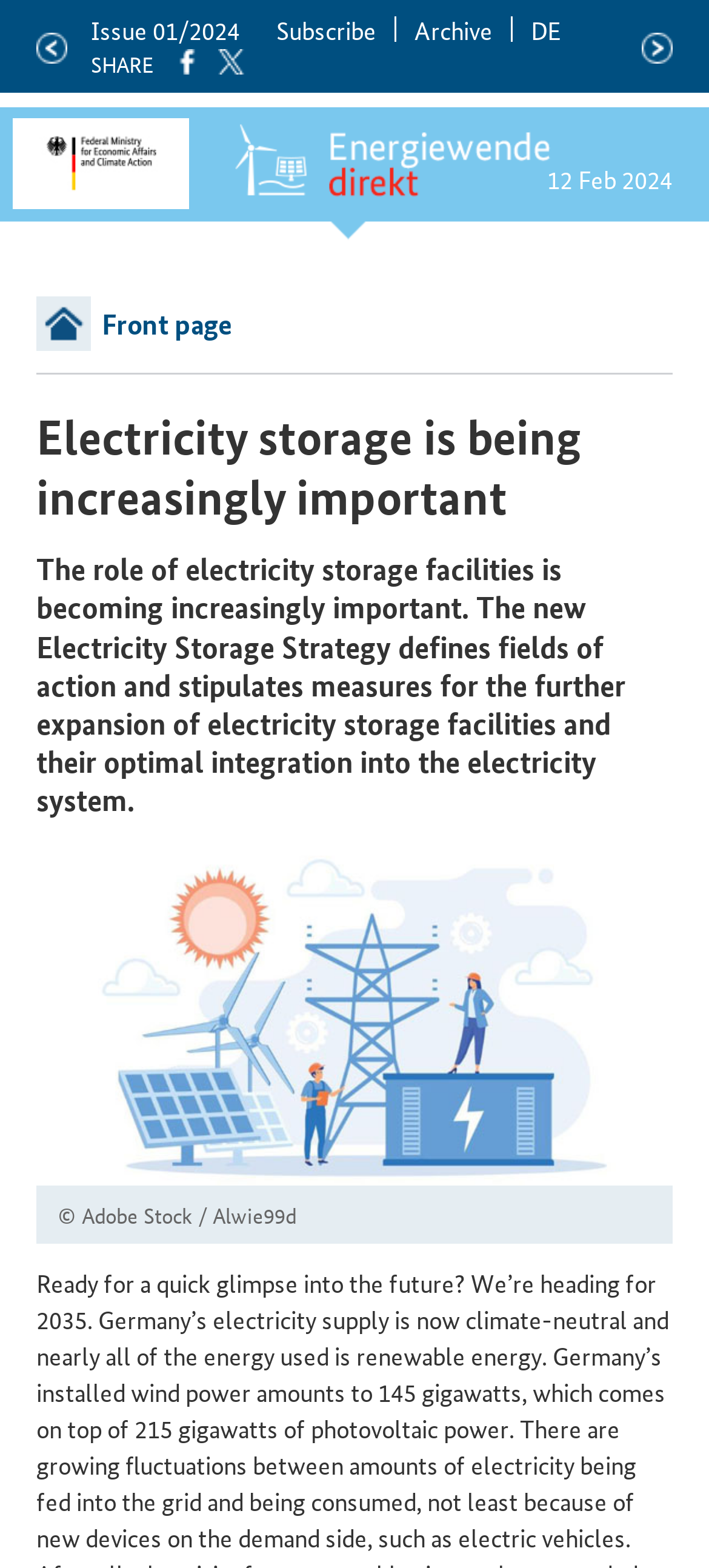Identify the bounding box coordinates of the area you need to click to perform the following instruction: "Switch to German language".

[0.749, 0.007, 0.792, 0.03]